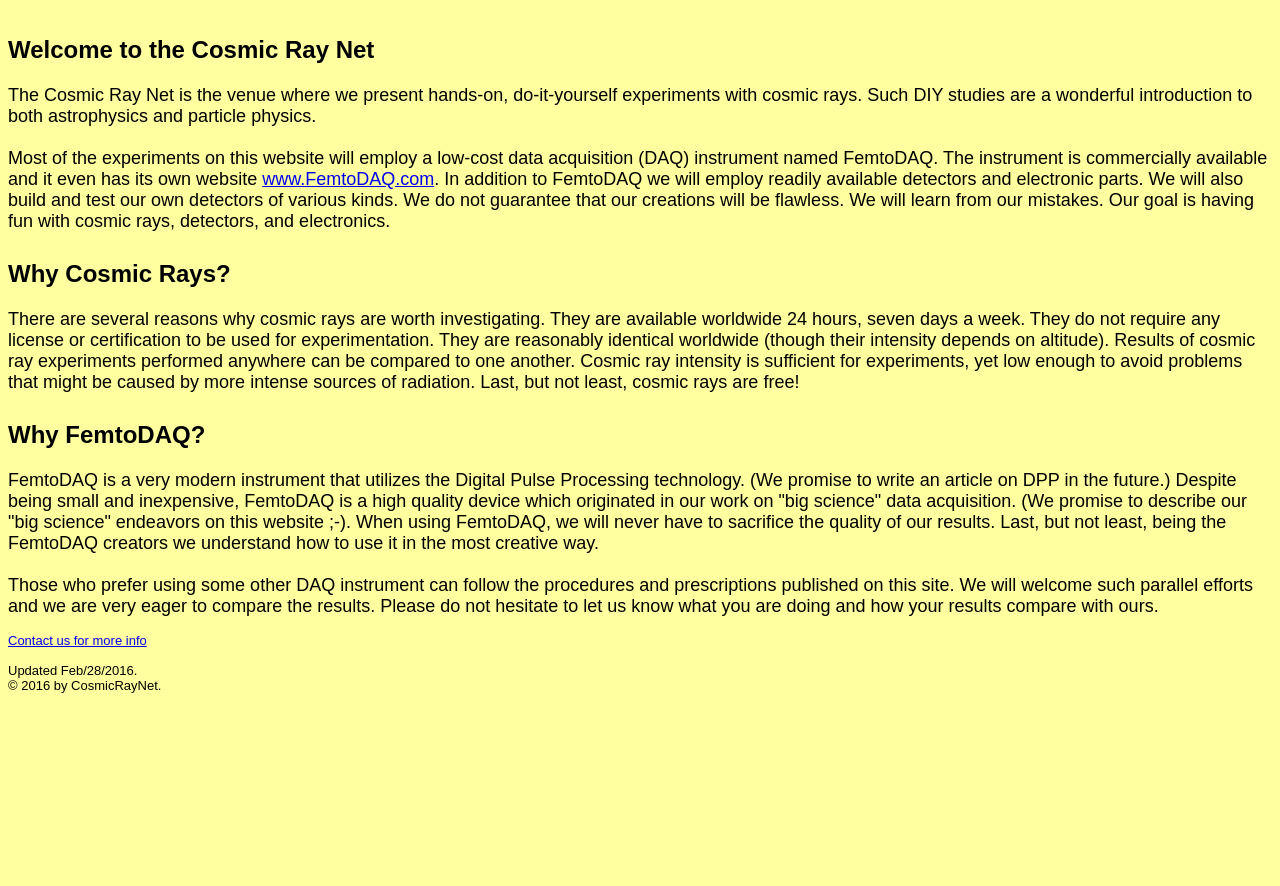What is the main topic of this website?
Please interpret the details in the image and answer the question thoroughly.

The main topic of this website is cosmic rays, as indicated by the title 'Welcome to the Cosmic Ray Net' and the various paragraphs discussing experiments and studies related to cosmic rays.